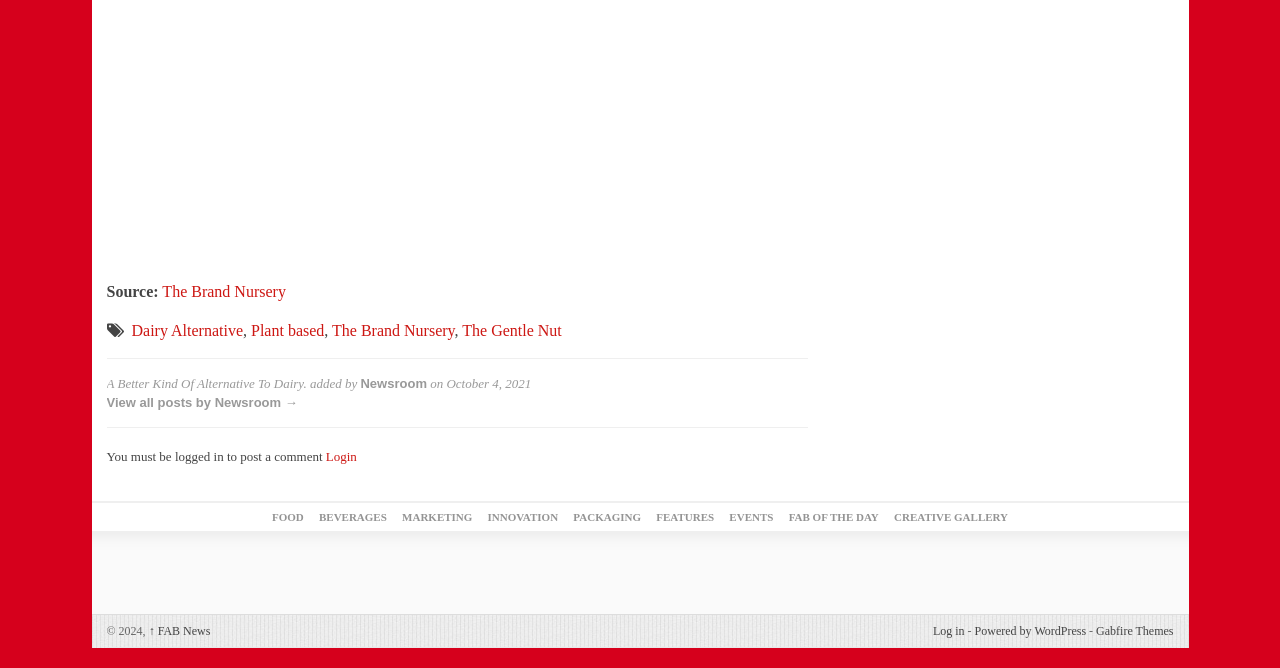Determine the bounding box coordinates of the region I should click to achieve the following instruction: "Login". Ensure the bounding box coordinates are four float numbers between 0 and 1, i.e., [left, top, right, bottom].

[0.255, 0.672, 0.279, 0.695]